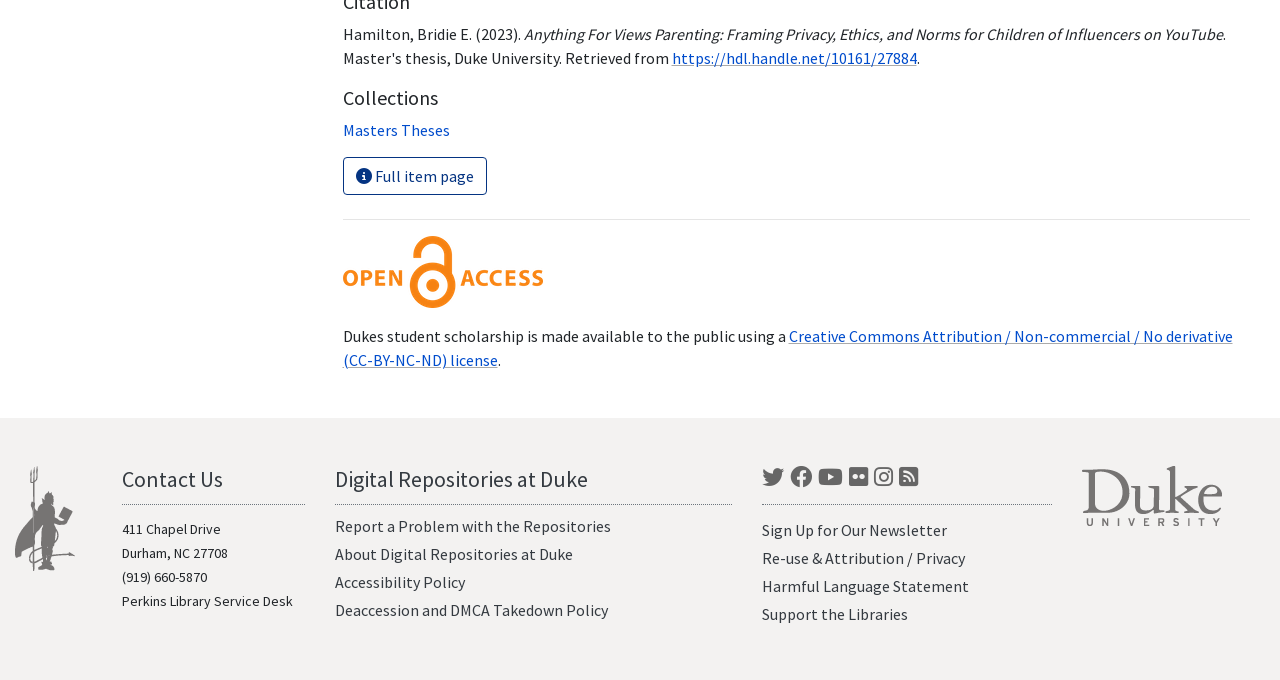Using the information from the screenshot, answer the following question thoroughly:
What is the license of the thesis?

The license of the thesis can be found in the link element with the text 'Creative Commons Attribution / Non-commercial / No derivative (CC-BY-NC-ND) license' which is located below the thesis title.